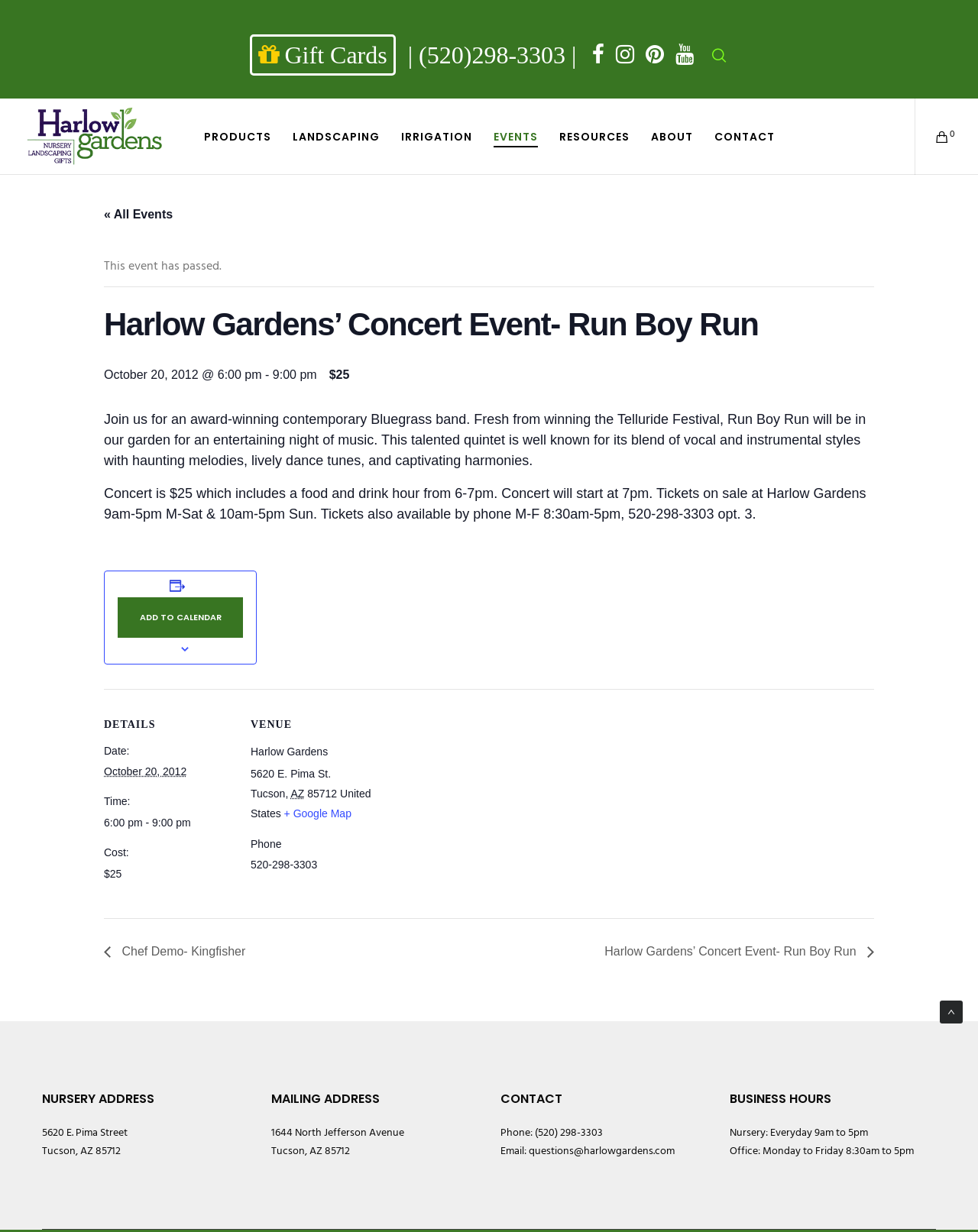Based on the element description: "Products", identify the bounding box coordinates for this UI element. The coordinates must be four float numbers between 0 and 1, listed as [left, top, right, bottom].

[0.197, 0.08, 0.288, 0.142]